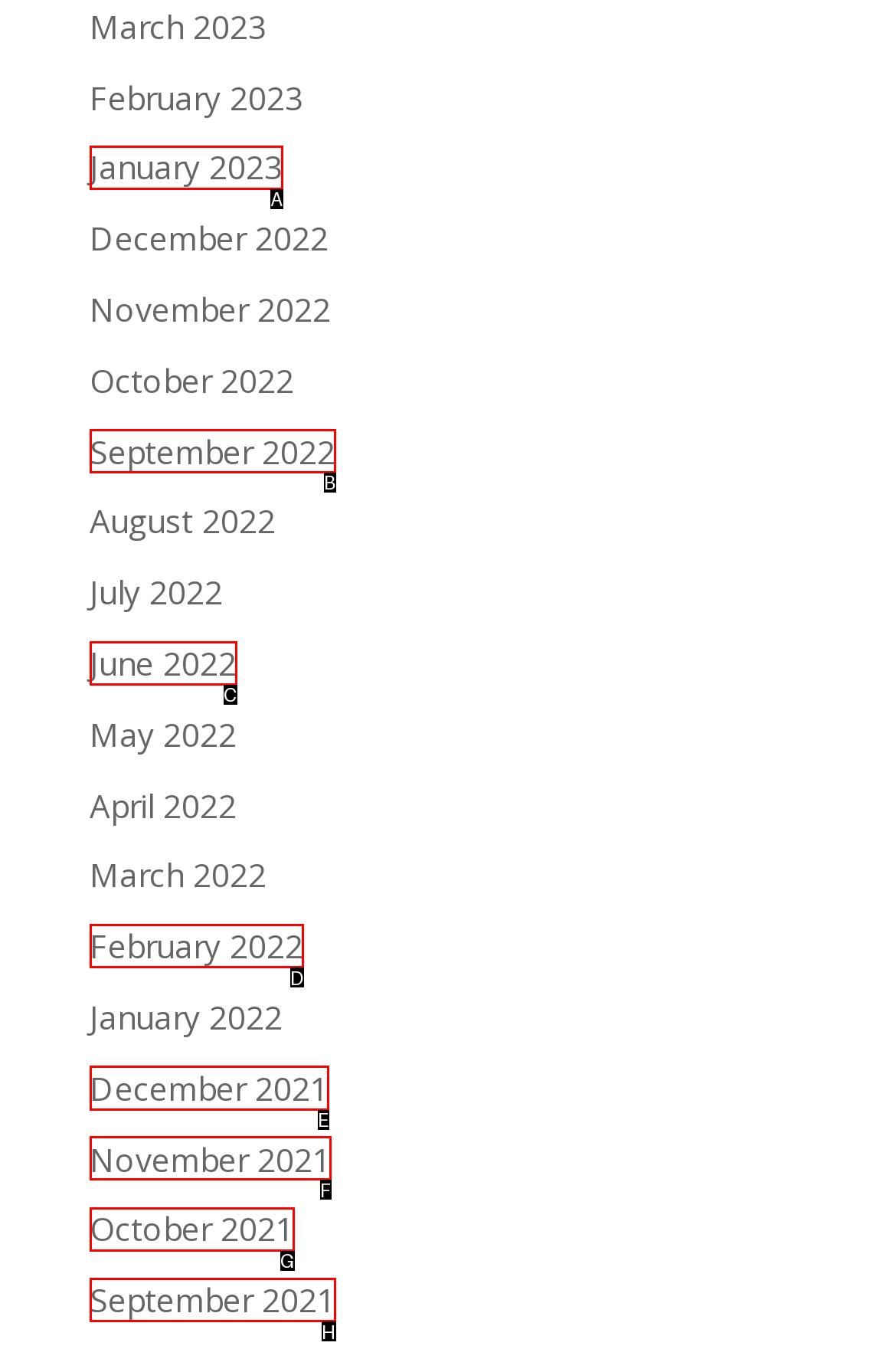Find the option you need to click to complete the following instruction: browse December 2021
Answer with the corresponding letter from the choices given directly.

E